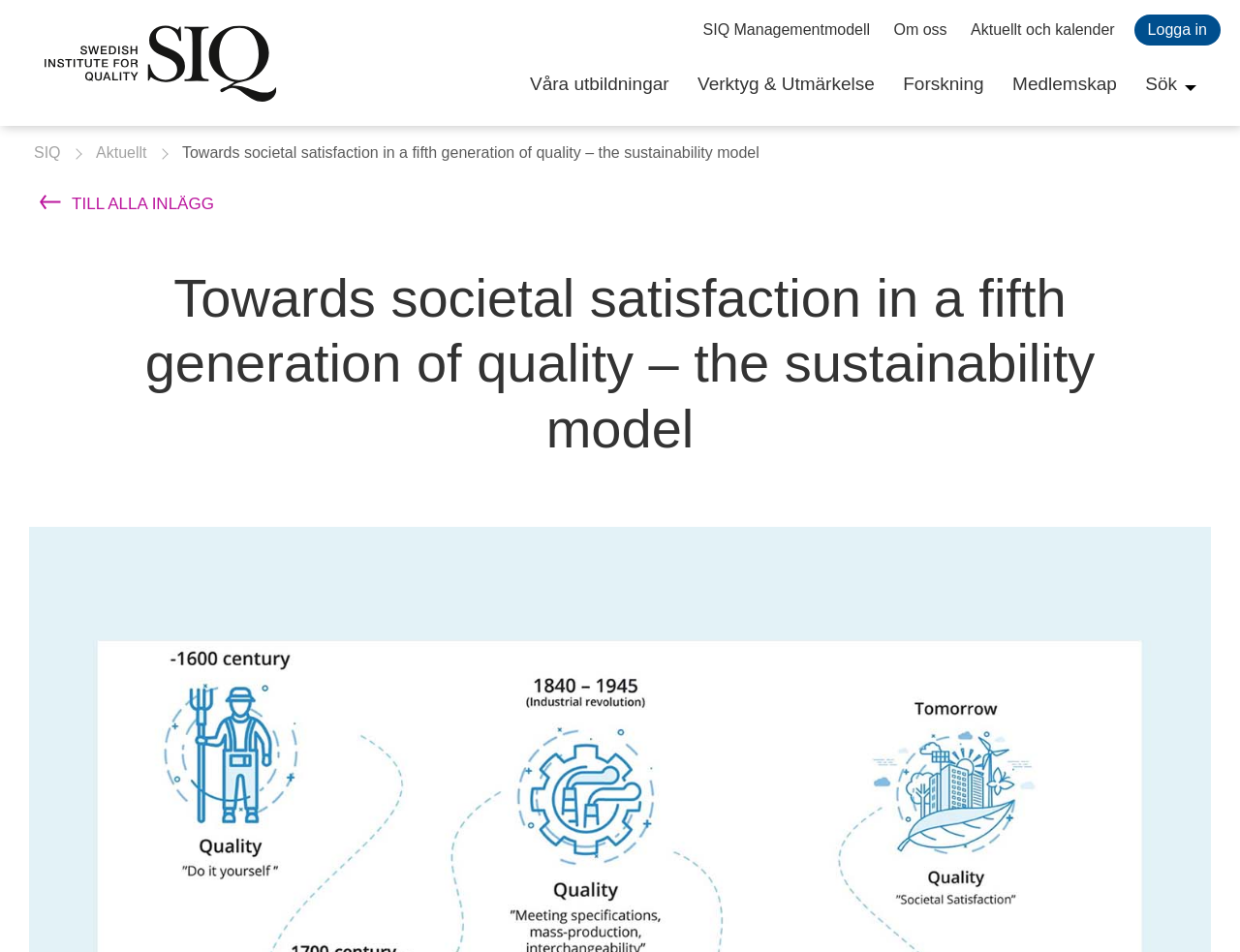Can you determine the bounding box coordinates of the area that needs to be clicked to fulfill the following instruction: "view SIQ Managementmodell"?

[0.567, 0.019, 0.702, 0.045]